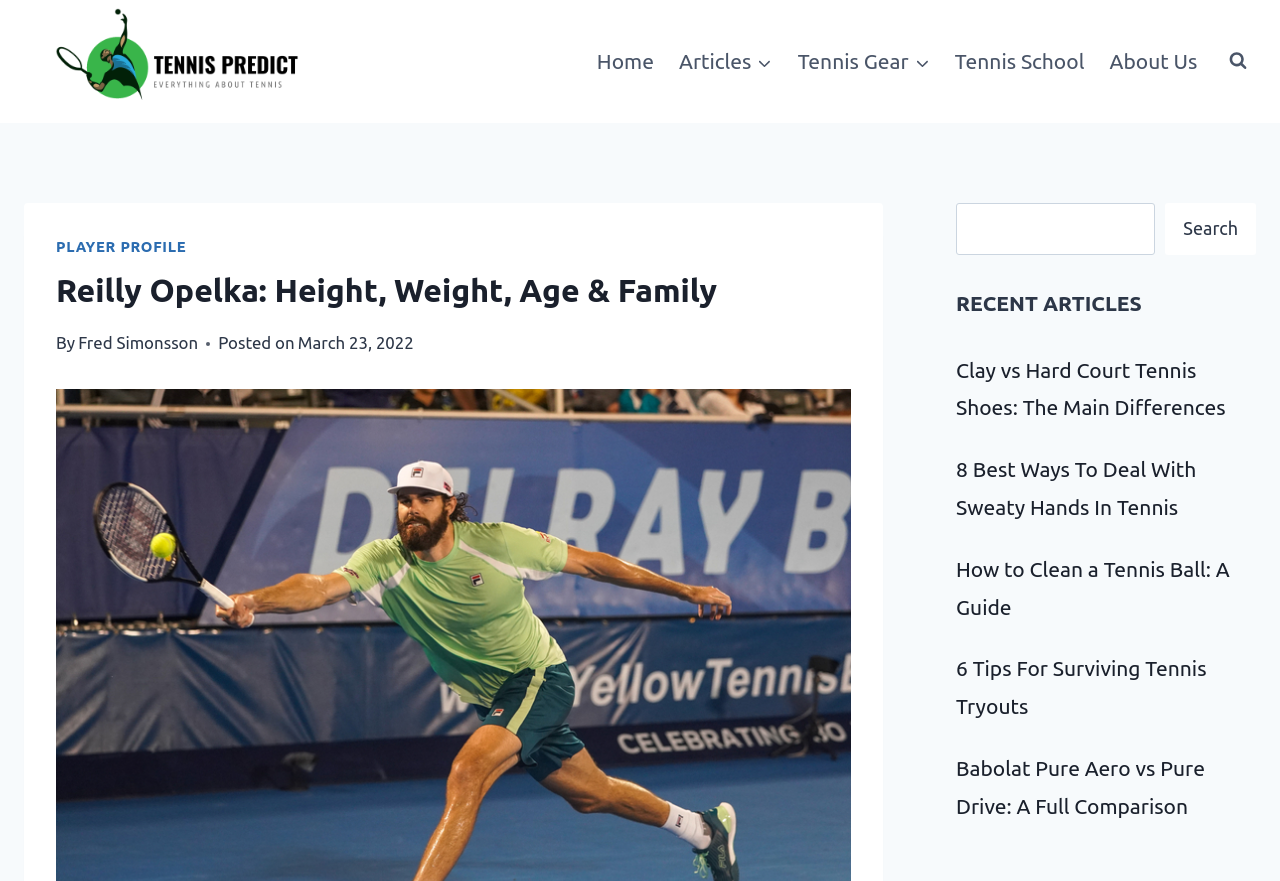Specify the bounding box coordinates of the region I need to click to perform the following instruction: "Click on the TennisPredict.com link". The coordinates must be four float numbers in the range of 0 to 1, i.e., [left, top, right, bottom].

[0.019, 0.0, 0.258, 0.139]